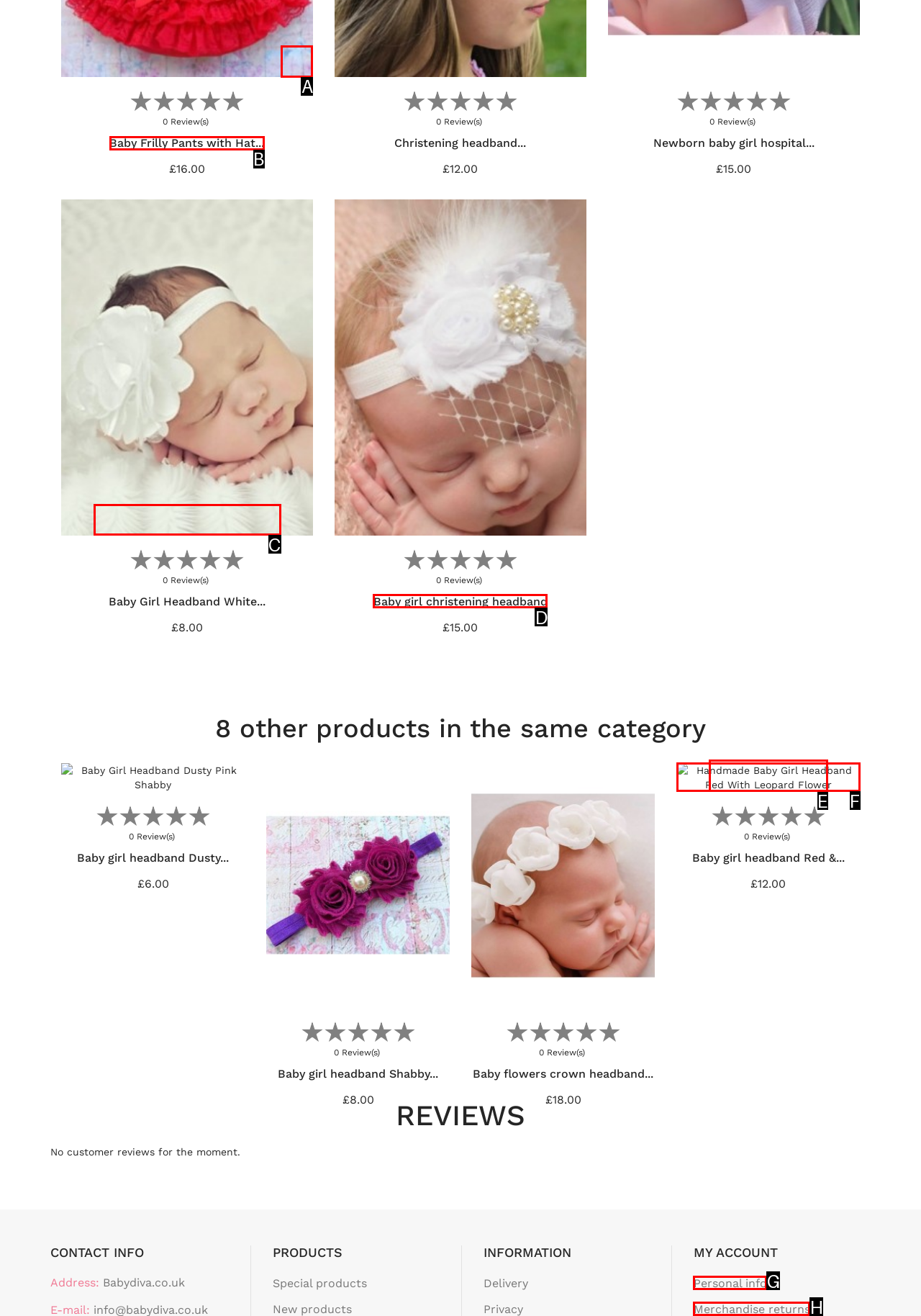Point out the UI element to be clicked for this instruction: Add 'Baby Girl Baptism Headband White Satin Tulle Flower' to cart. Provide the answer as the letter of the chosen element.

C